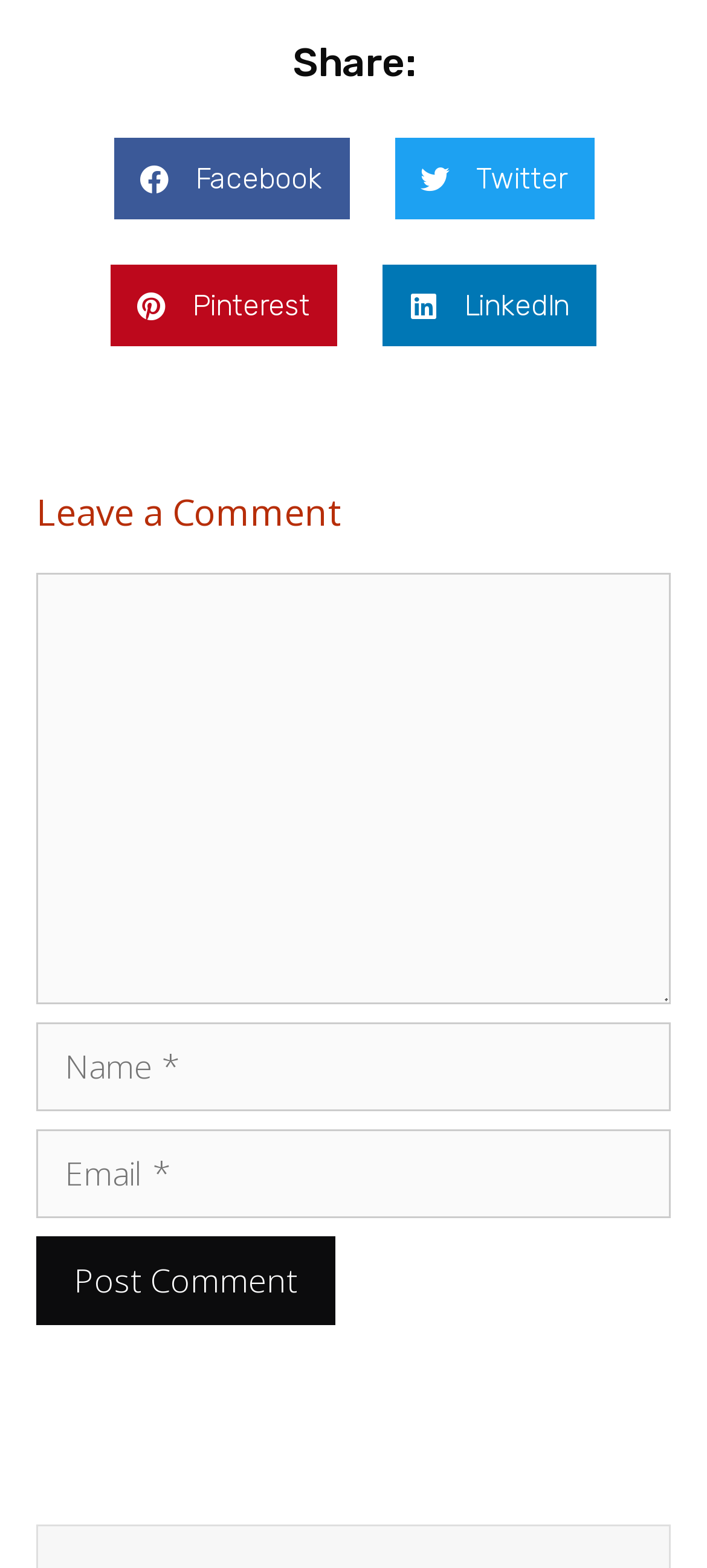Identify the bounding box coordinates of the element to click to follow this instruction: 'Click on the link to go to the top'. Ensure the coordinates are four float values between 0 and 1, provided as [left, top, right, bottom].

[0.269, 0.416, 0.338, 0.442]